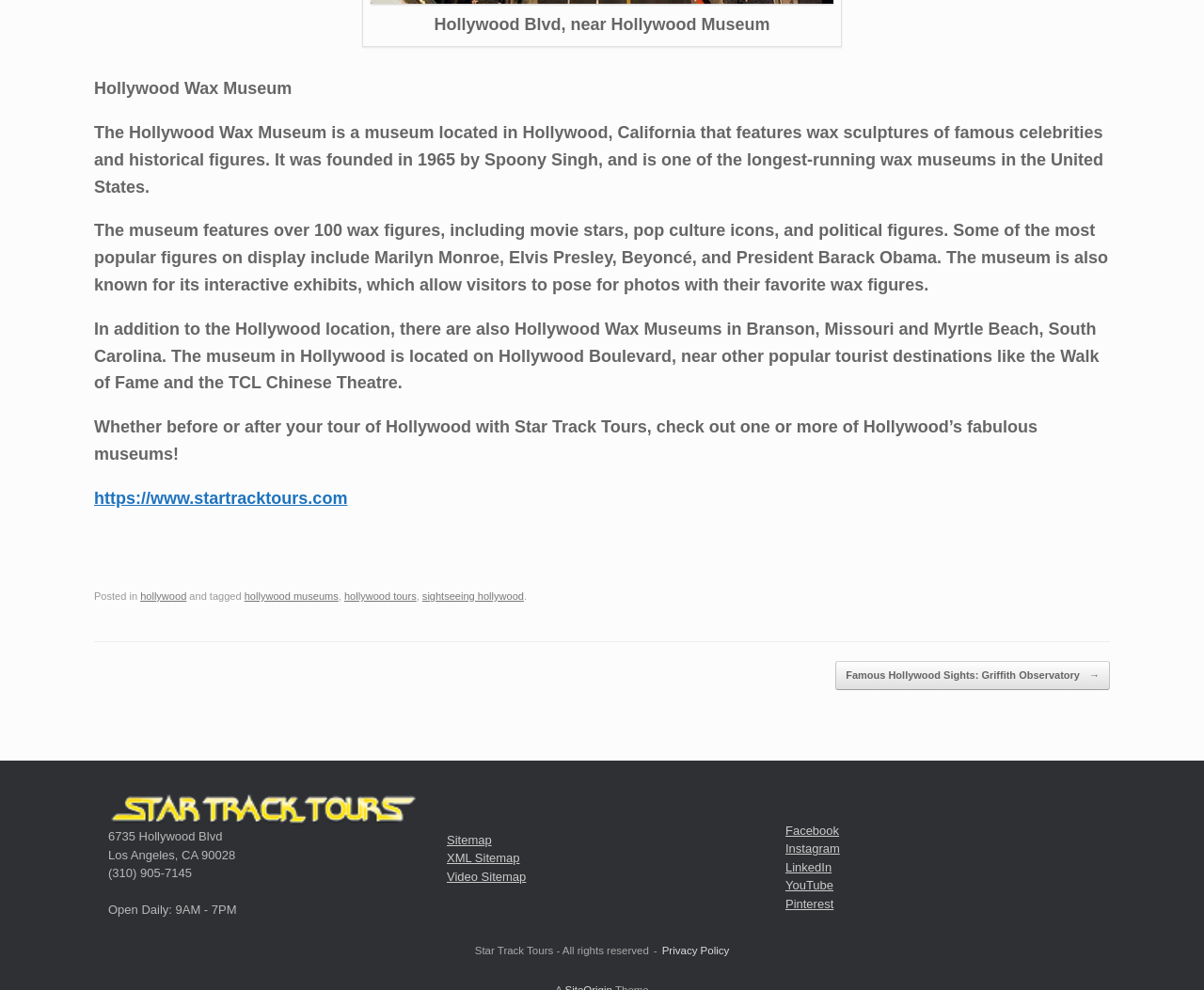Locate the bounding box for the described UI element: "Instagram". Ensure the coordinates are four float numbers between 0 and 1, formatted as [left, top, right, bottom].

[0.652, 0.85, 0.697, 0.865]